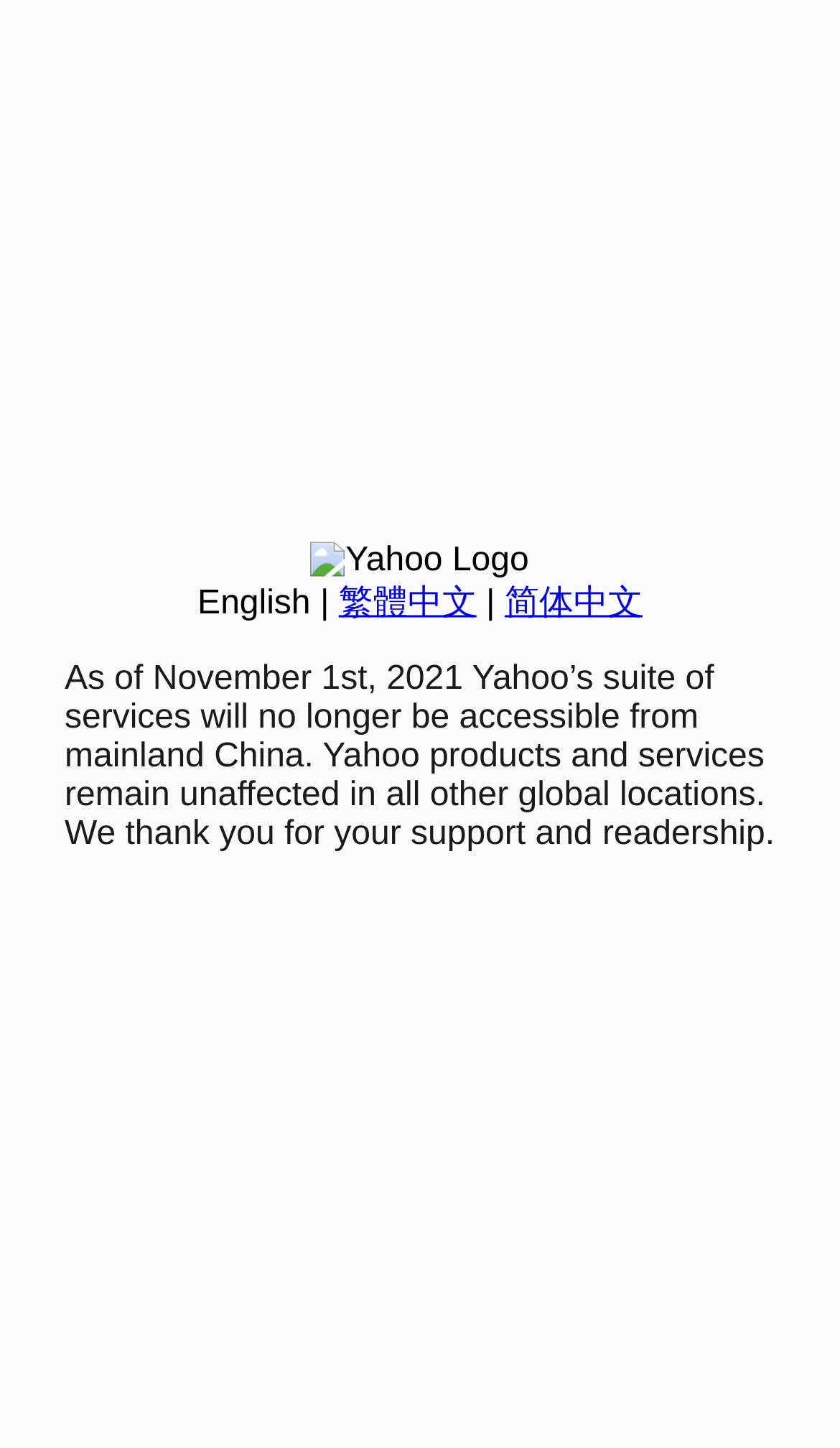Determine the bounding box of the UI component based on this description: "English". The bounding box coordinates should be four float values between 0 and 1, i.e., [left, top, right, bottom].

[0.235, 0.404, 0.37, 0.429]